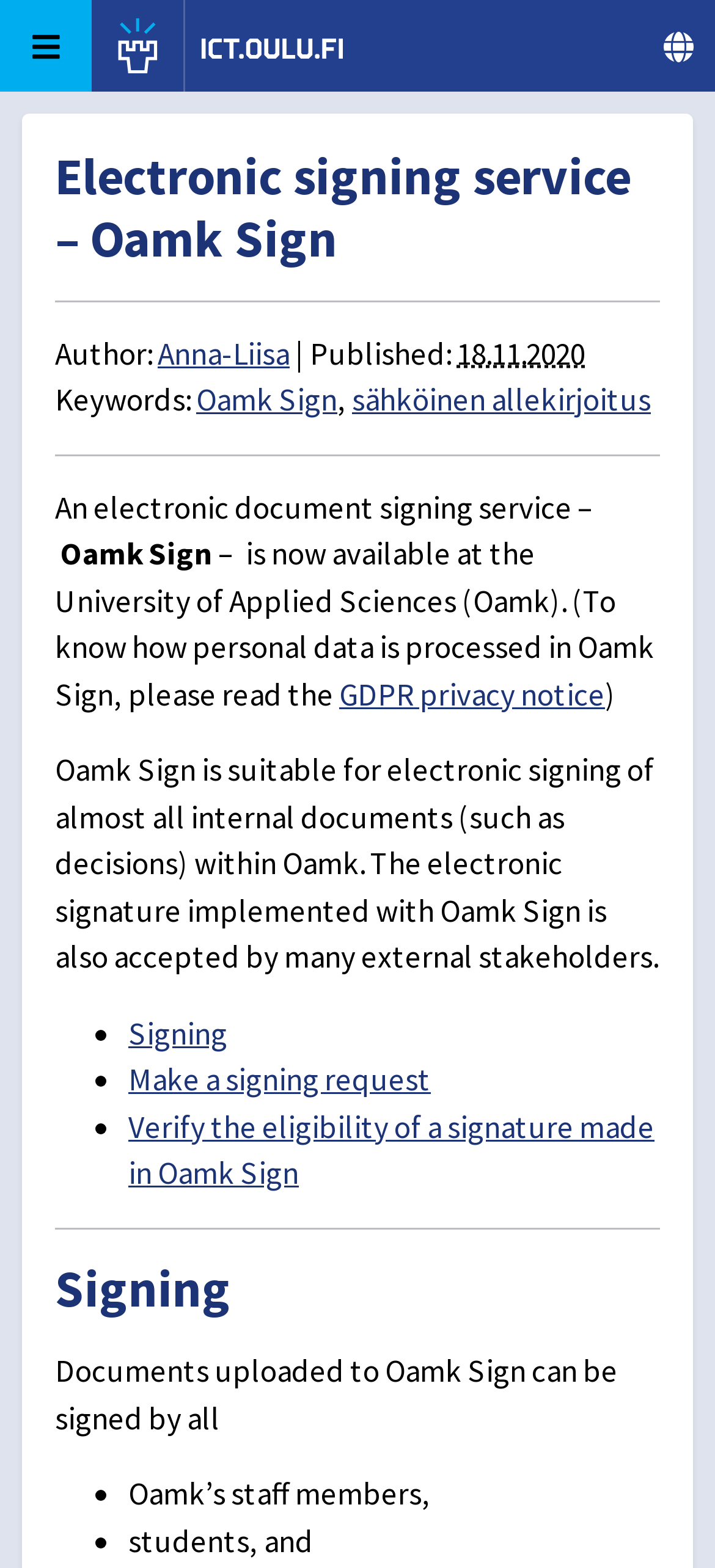What is the purpose of Oamk Sign?
Using the image, elaborate on the answer with as much detail as possible.

The purpose of Oamk Sign can be inferred from the text 'An electronic document signing service – Oamk Sign is now available at the University of Applied Sciences (Oamk).' This indicates that Oamk Sign is an electronic document signing service.